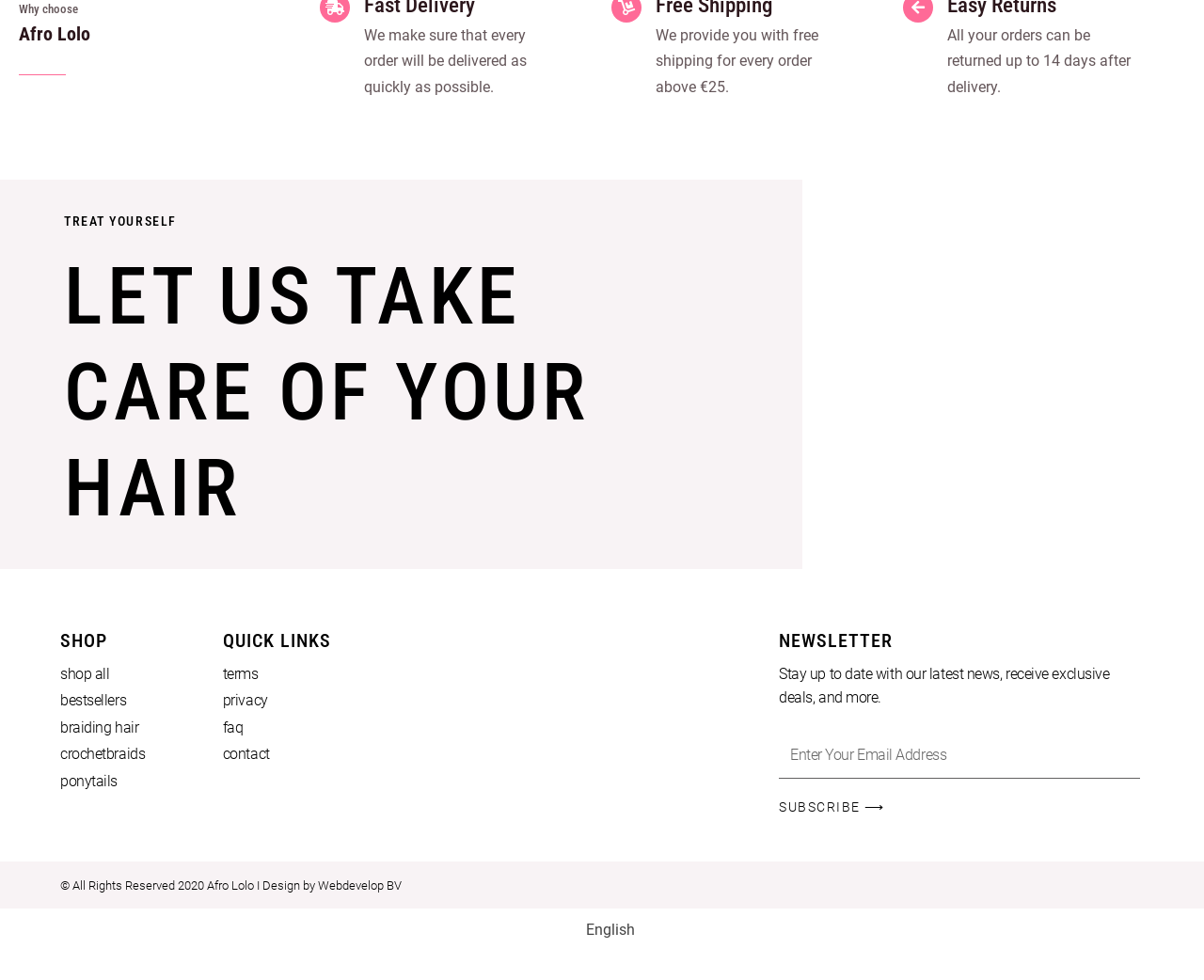Please give the bounding box coordinates of the area that should be clicked to fulfill the following instruction: "Subscribe to the newsletter". The coordinates should be in the format of four float numbers from 0 to 1, i.e., [left, top, right, bottom].

[0.647, 0.805, 0.735, 0.843]